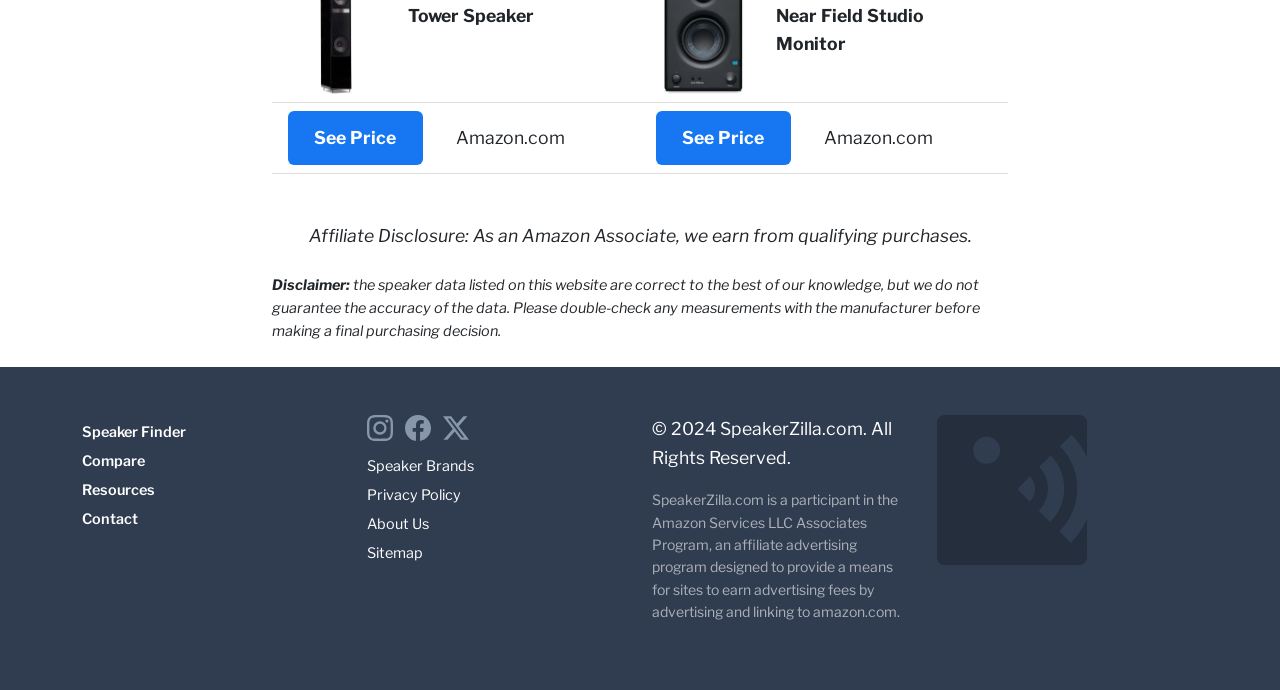Answer the following inquiry with a single word or phrase:
What is the name of the website?

SpeakerZilla